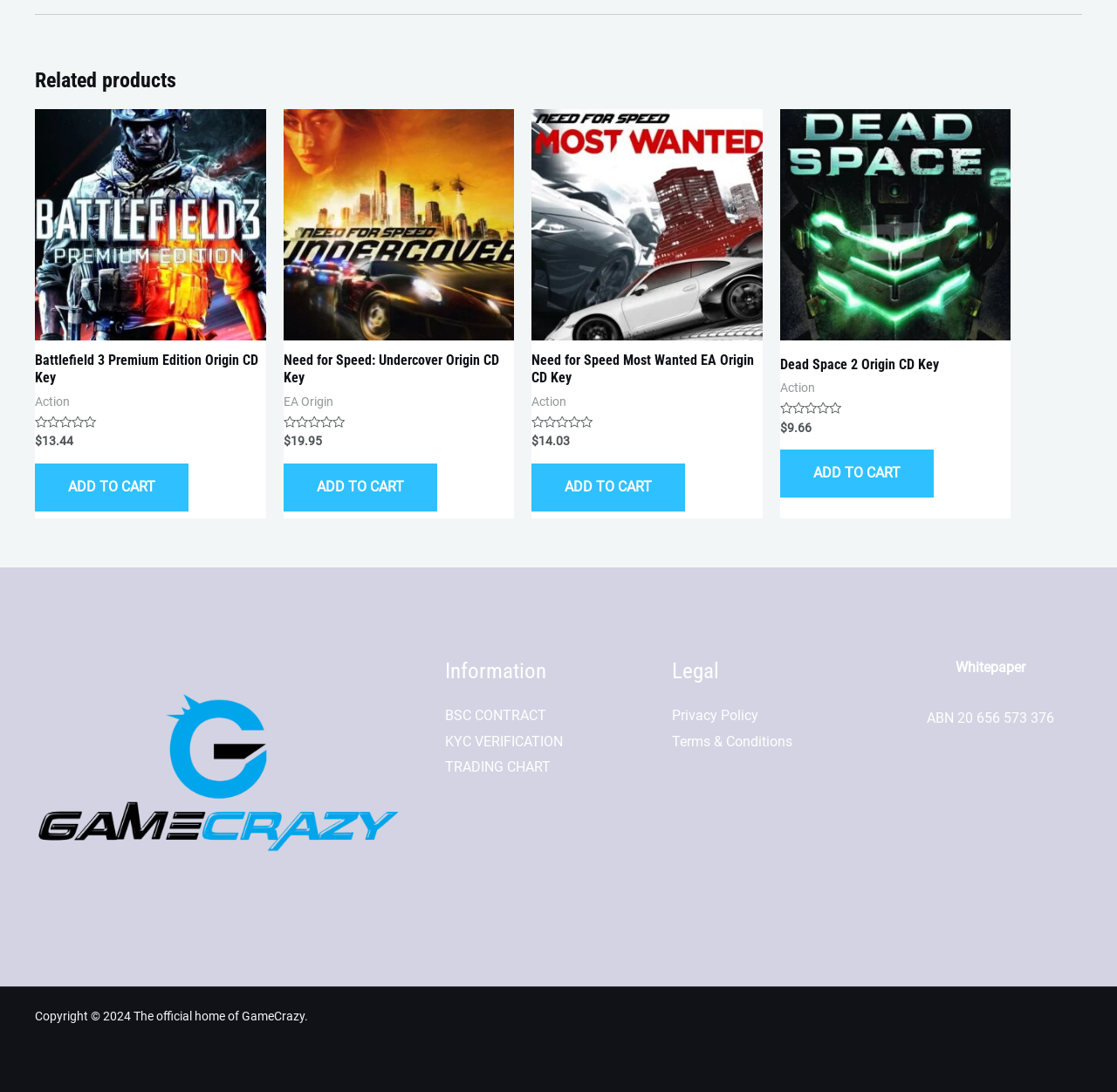Determine the bounding box coordinates of the element's region needed to click to follow the instruction: "Click the 'Add to cart: “Battlefield 3 Premium Edition Origin CD Key”' button". Provide these coordinates as four float numbers between 0 and 1, formatted as [left, top, right, bottom].

[0.031, 0.425, 0.169, 0.468]